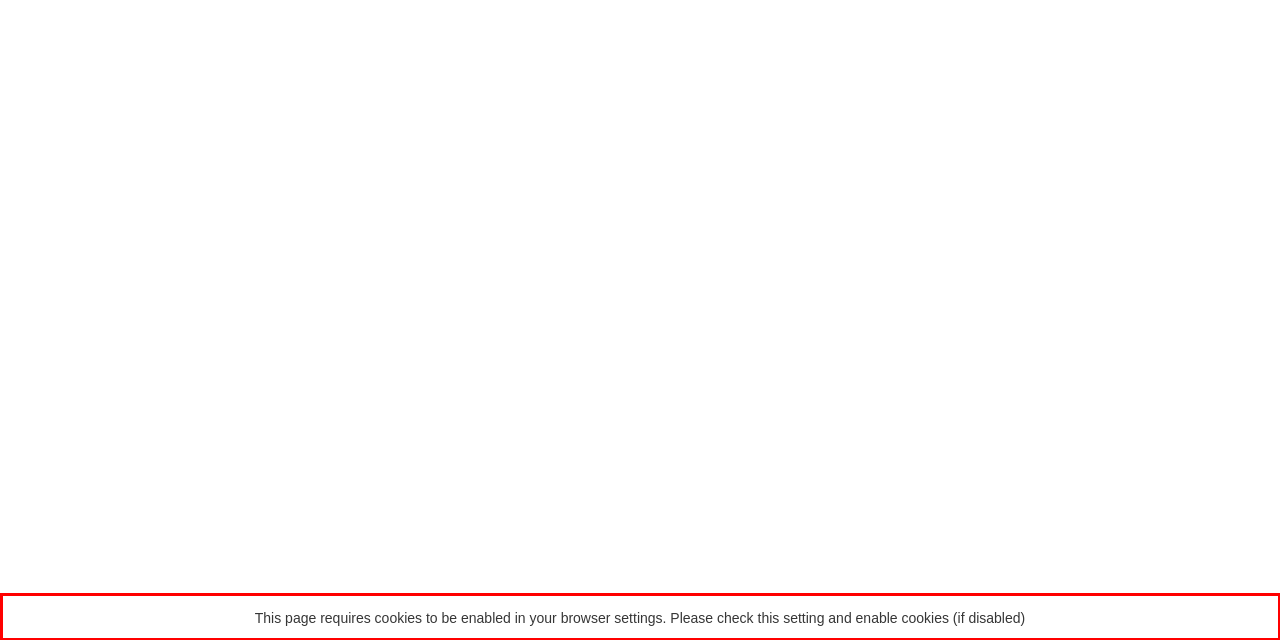Examine the screenshot of the webpage, locate the red bounding box, and generate the text contained within it.

This page requires cookies to be enabled in your browser settings. Please check this setting and enable cookies (if disabled)